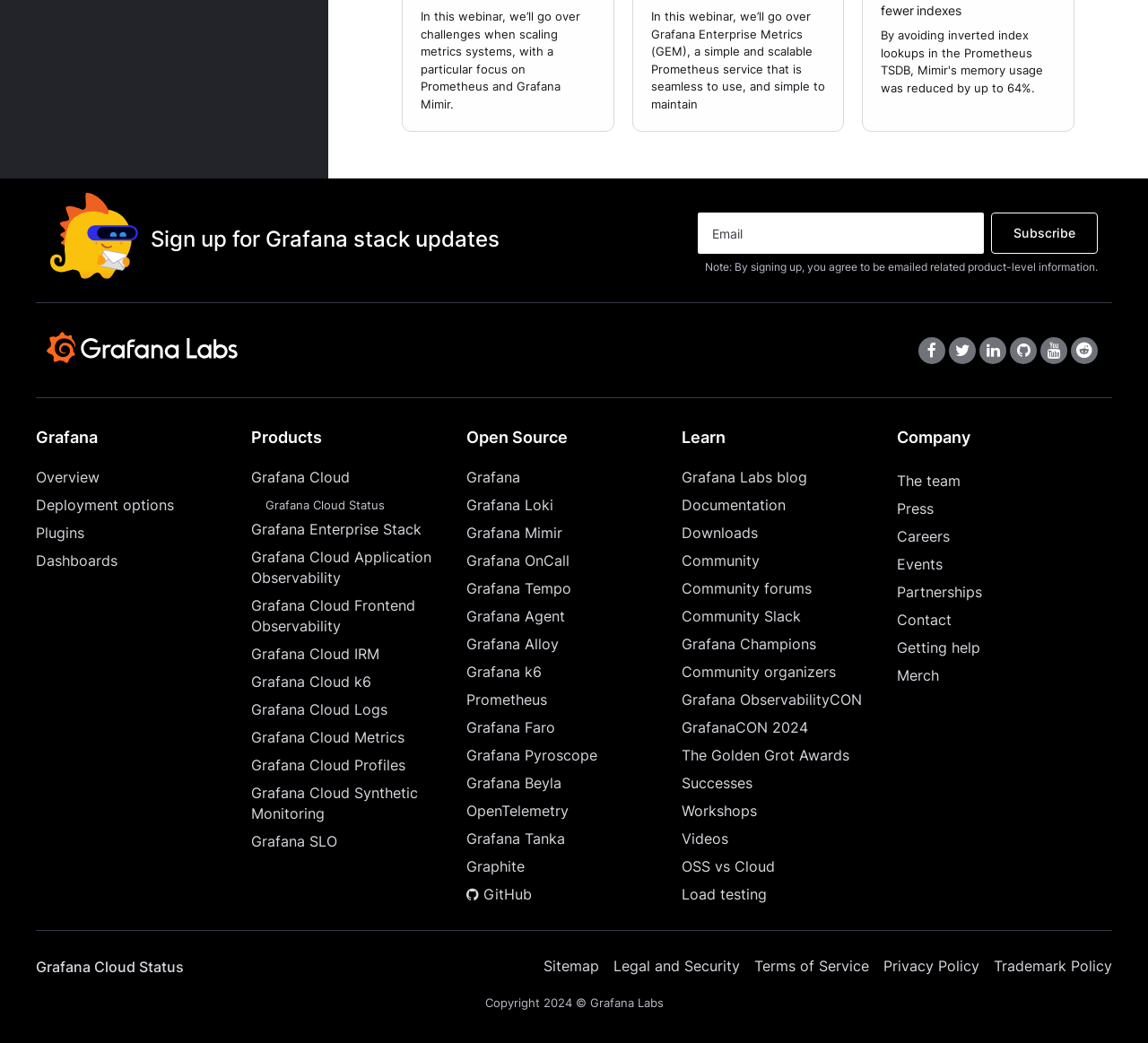Identify the bounding box coordinates of the region that needs to be clicked to carry out this instruction: "Subscribe to Grafana stack updates". Provide these coordinates as four float numbers ranging from 0 to 1, i.e., [left, top, right, bottom].

[0.863, 0.204, 0.956, 0.244]